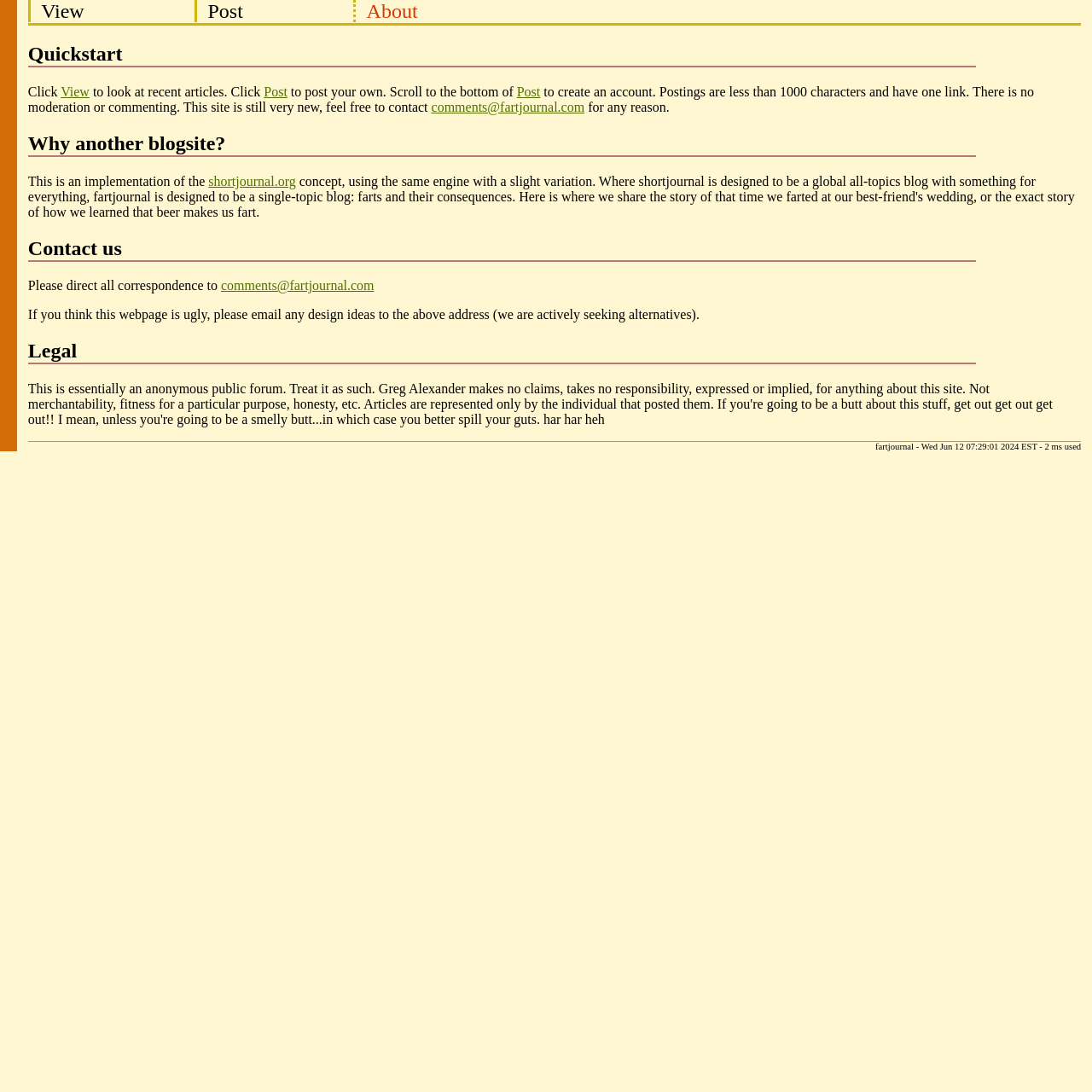What is the current status of the website?
Based on the image, respond with a single word or phrase.

New